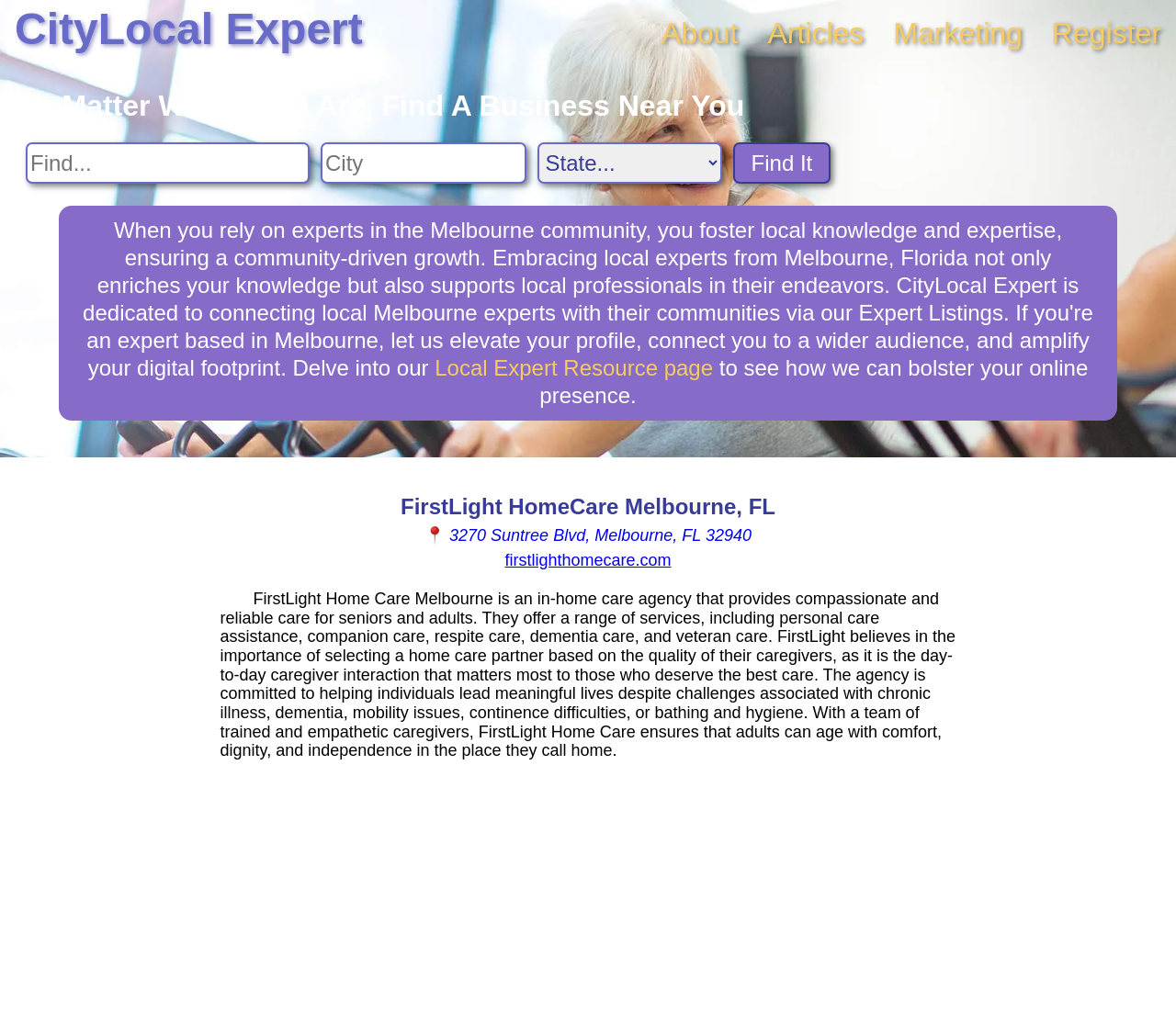Please identify the bounding box coordinates of where to click in order to follow the instruction: "Go to the next post".

None